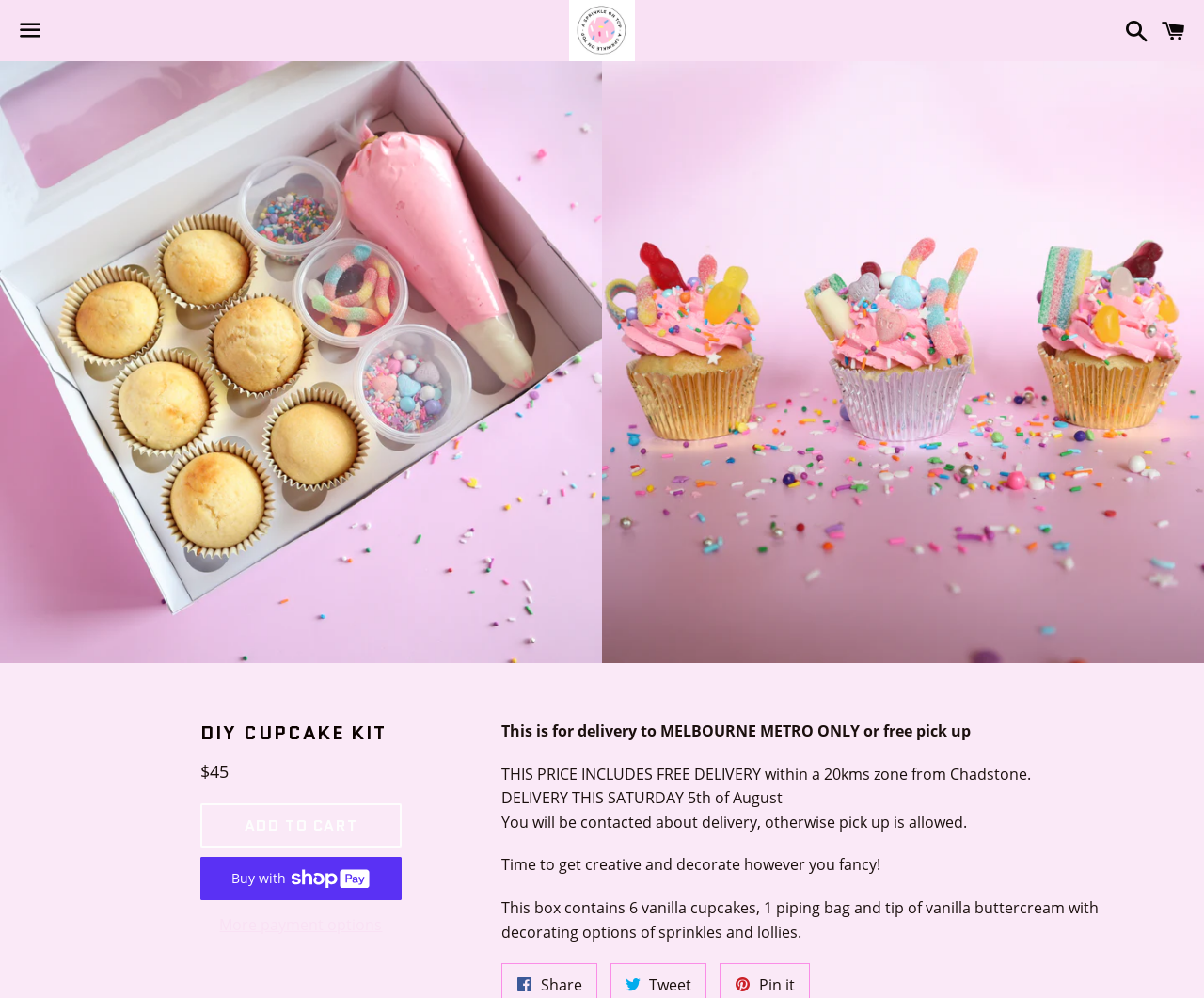Answer the question briefly using a single word or phrase: 
What is the price of the DIY cupcake kit?

$45